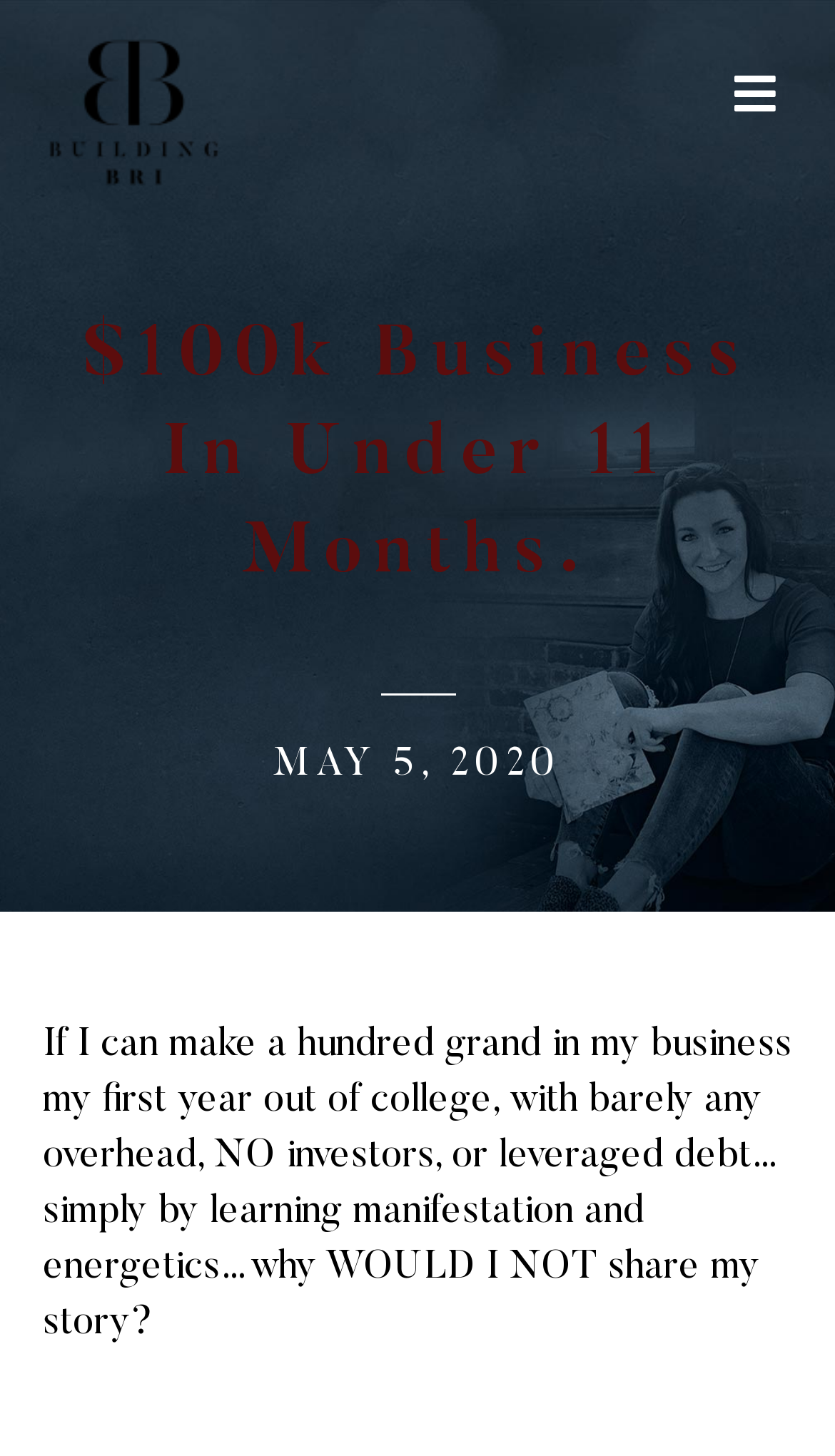Offer a detailed account of what is visible on the webpage.

This webpage is about business coaching and entrepreneurship, with a focus on the author's personal story of growing a $100k business in under 11 months. The page is divided into sections, with a prominent heading "Latest Posts" at the top. Below this heading, there are four blog post summaries, each with a heading, a link to the full article, and a date stamp. The headings of these posts are thought-provoking and attention-grabbing, with topics ranging from women's empowerment to business strategy.

The first post is titled "A woman in her sexual power & liberation is a woman in her power (who will trigger TF out of others)" and is dated November 23, 2021. The second post is titled "Money, like sex, is thought to be taboo to talk about" and is dated November 9, 2021. The third post is titled "The time I thought I was going to be kicked out of the Louis Vuitton store" and is dated November 2, 2021. The fourth post is titled "What rules are you playing by in business? You’re likely making it harder than it needs to be" and is dated October 27, 2021.

At the bottom of the page, there is a "Scroll To Top" link, which allows users to quickly navigate back to the top of the page. Overall, the webpage has a clean and organized layout, with clear headings and concise text summaries.